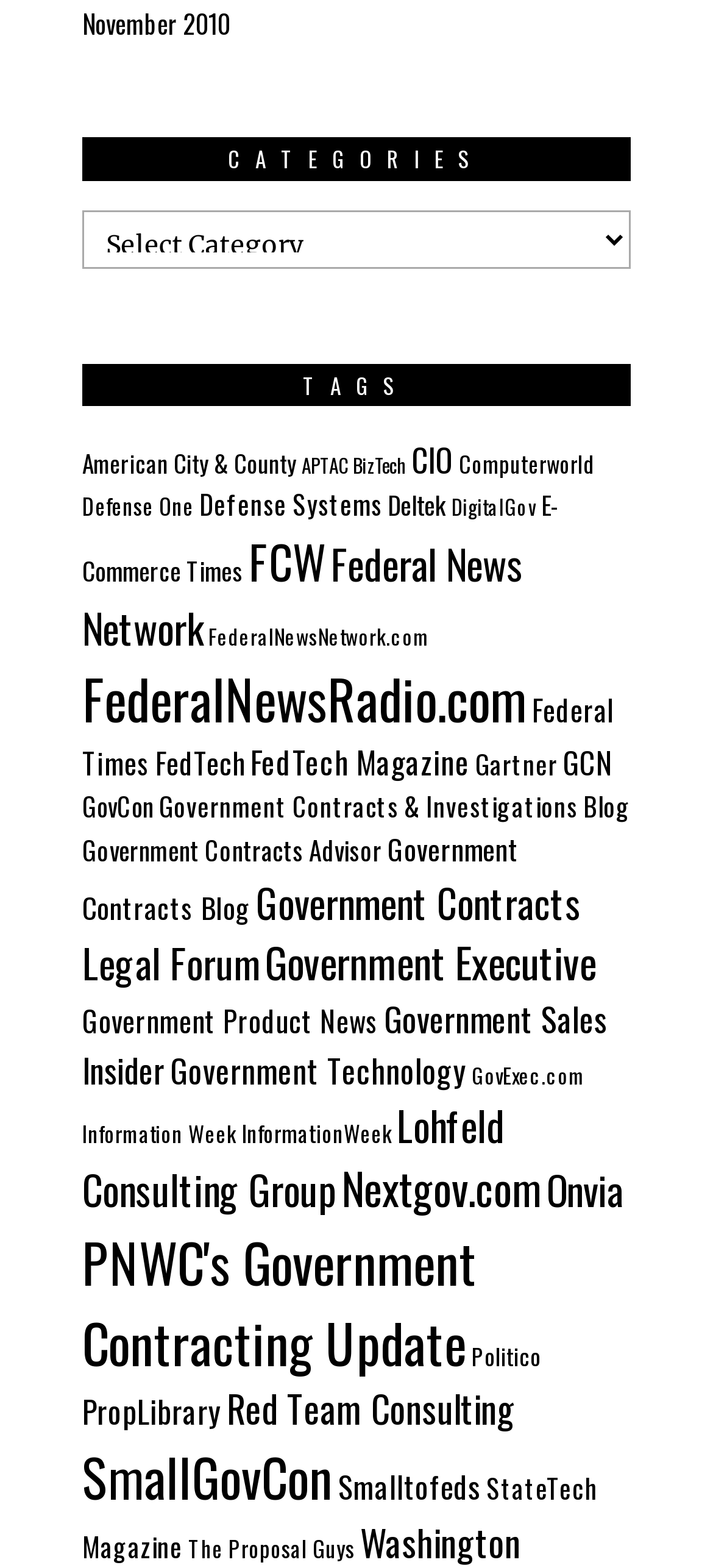Please specify the bounding box coordinates of the area that should be clicked to accomplish the following instruction: "Select a category". The coordinates should consist of four float numbers between 0 and 1, i.e., [left, top, right, bottom].

[0.115, 0.134, 0.885, 0.171]